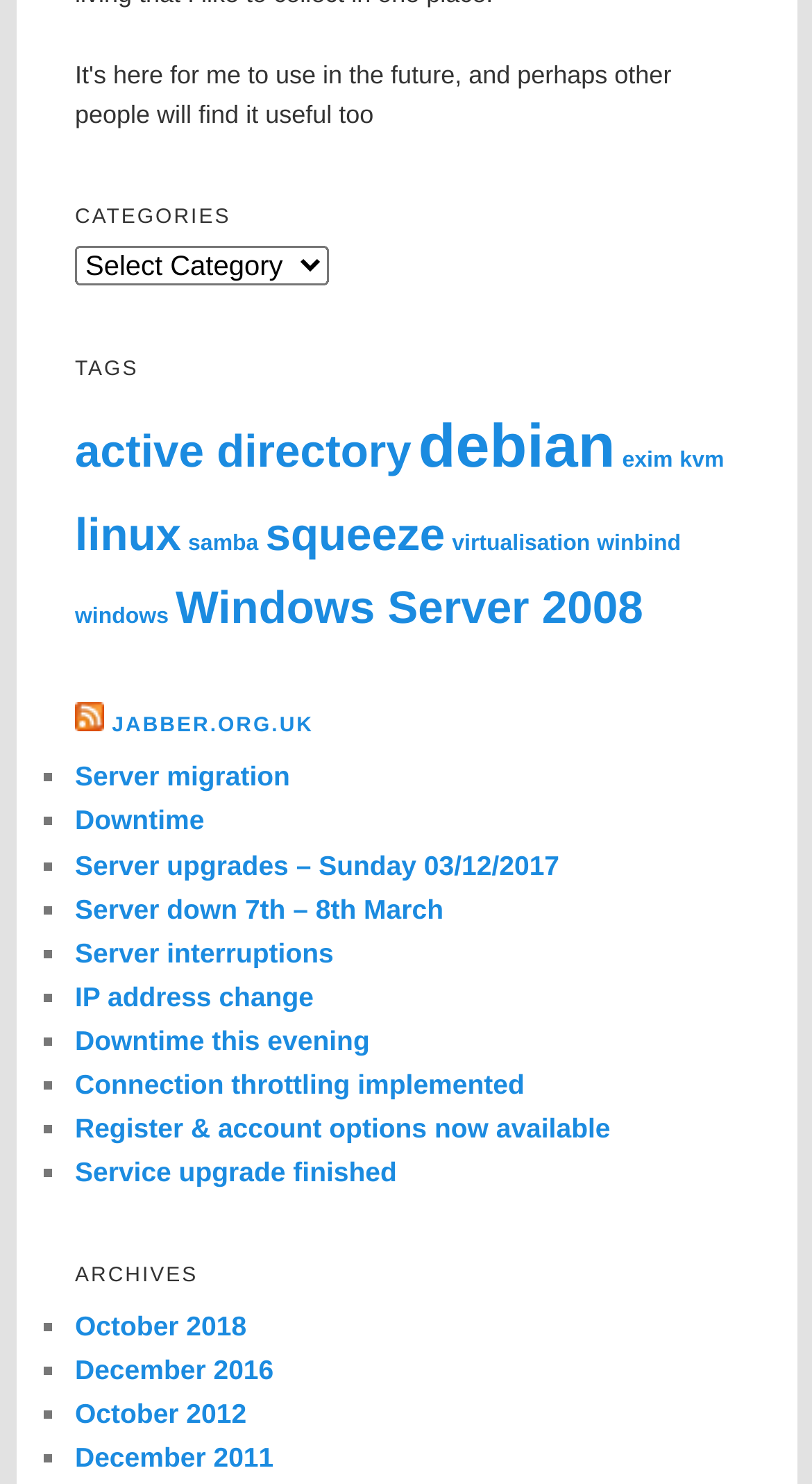Specify the bounding box coordinates of the area to click in order to follow the given instruction: "Read about server migration."

[0.092, 0.513, 0.357, 0.534]